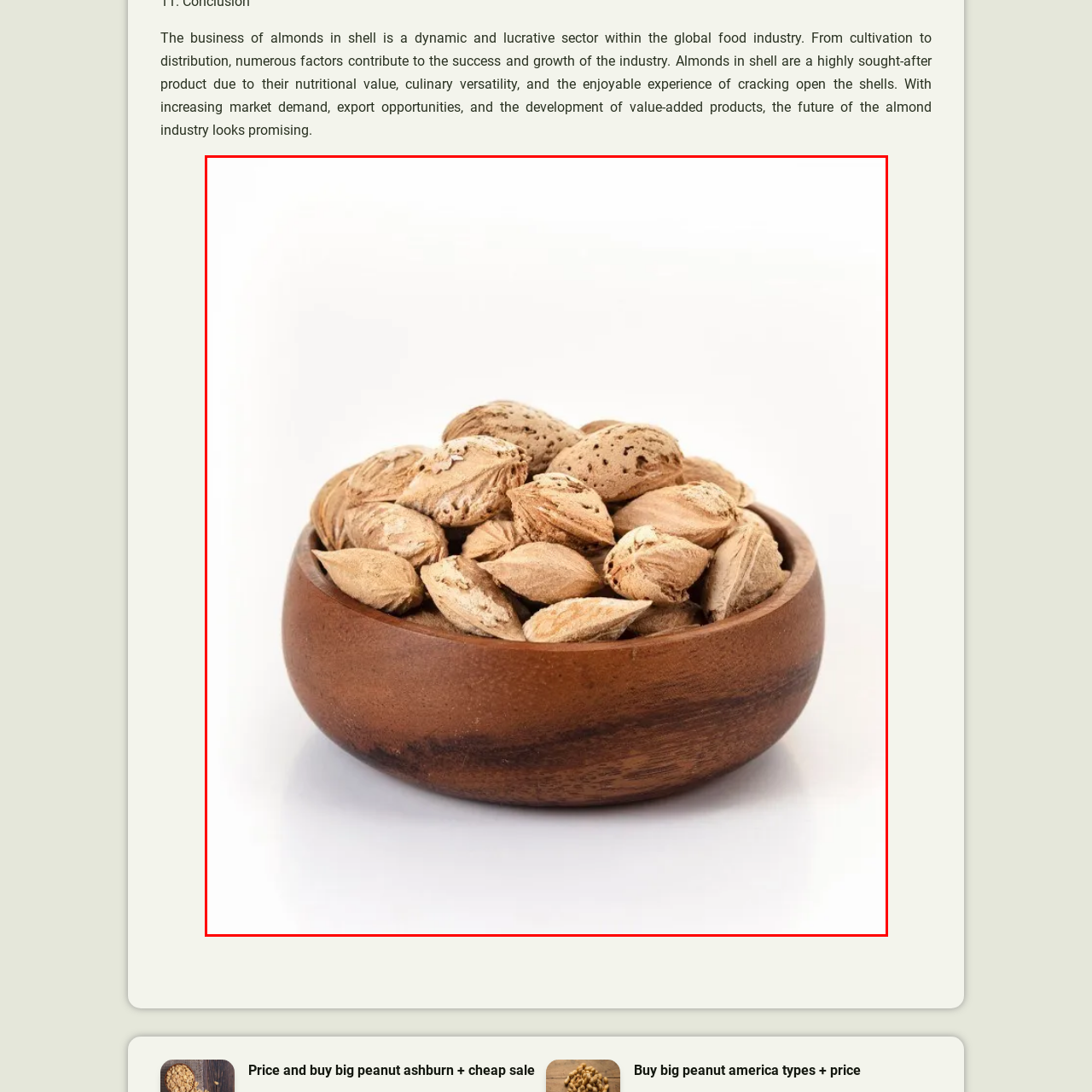What drives the demand for almonds in the global market?
Check the image inside the red bounding box and provide your answer in a single word or short phrase.

Global demand